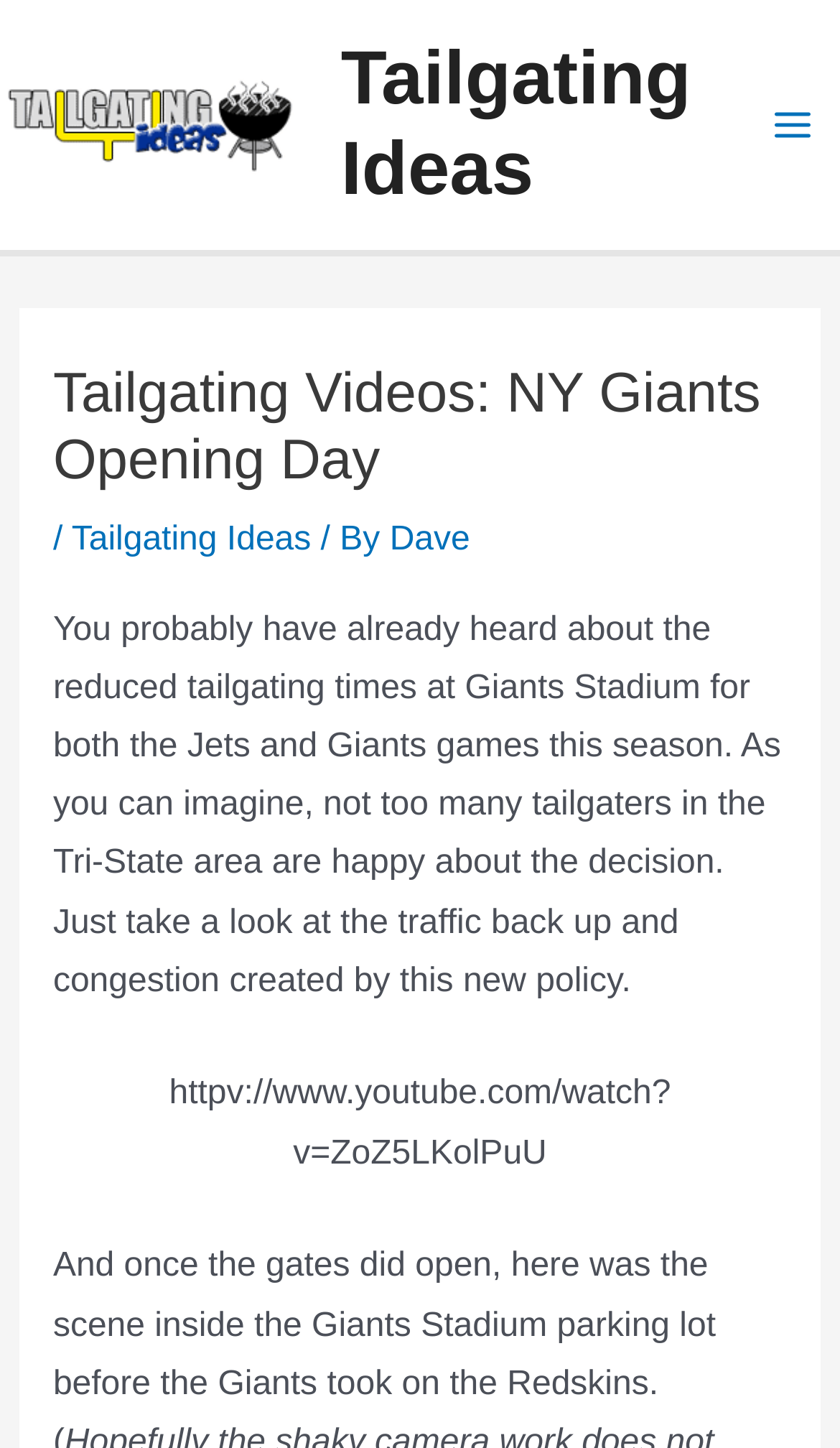What is the topic of the webpage?
Utilize the information in the image to give a detailed answer to the question.

The webpage is about tailgating, specifically the reduced tailgating times at Giants Stadium for both the Jets and Giants games this season, as indicated by the text on the webpage.